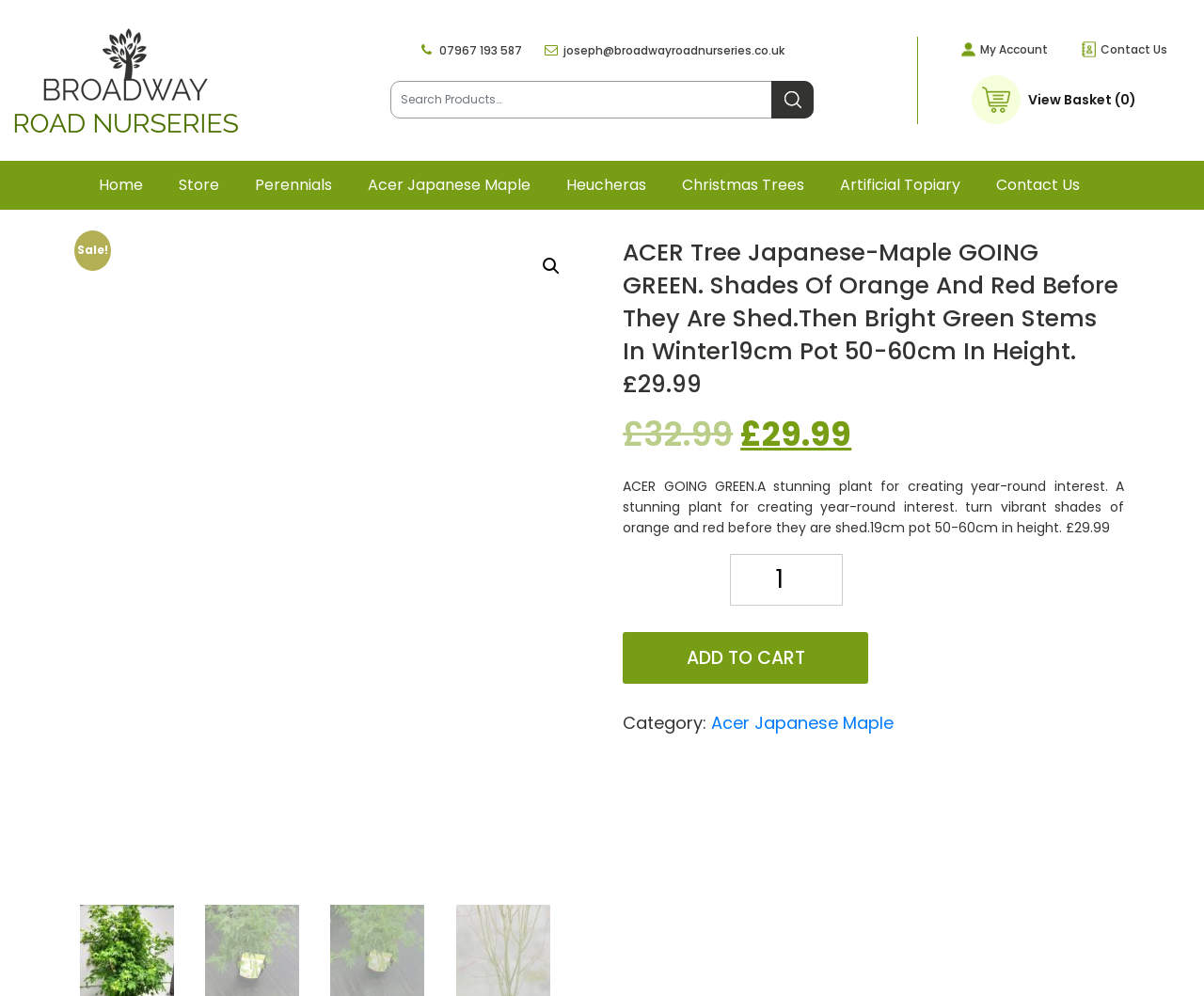What is the original price of the Acer Tree Japanese-Maple?
Using the information from the image, give a concise answer in one word or a short phrase.

£32.99